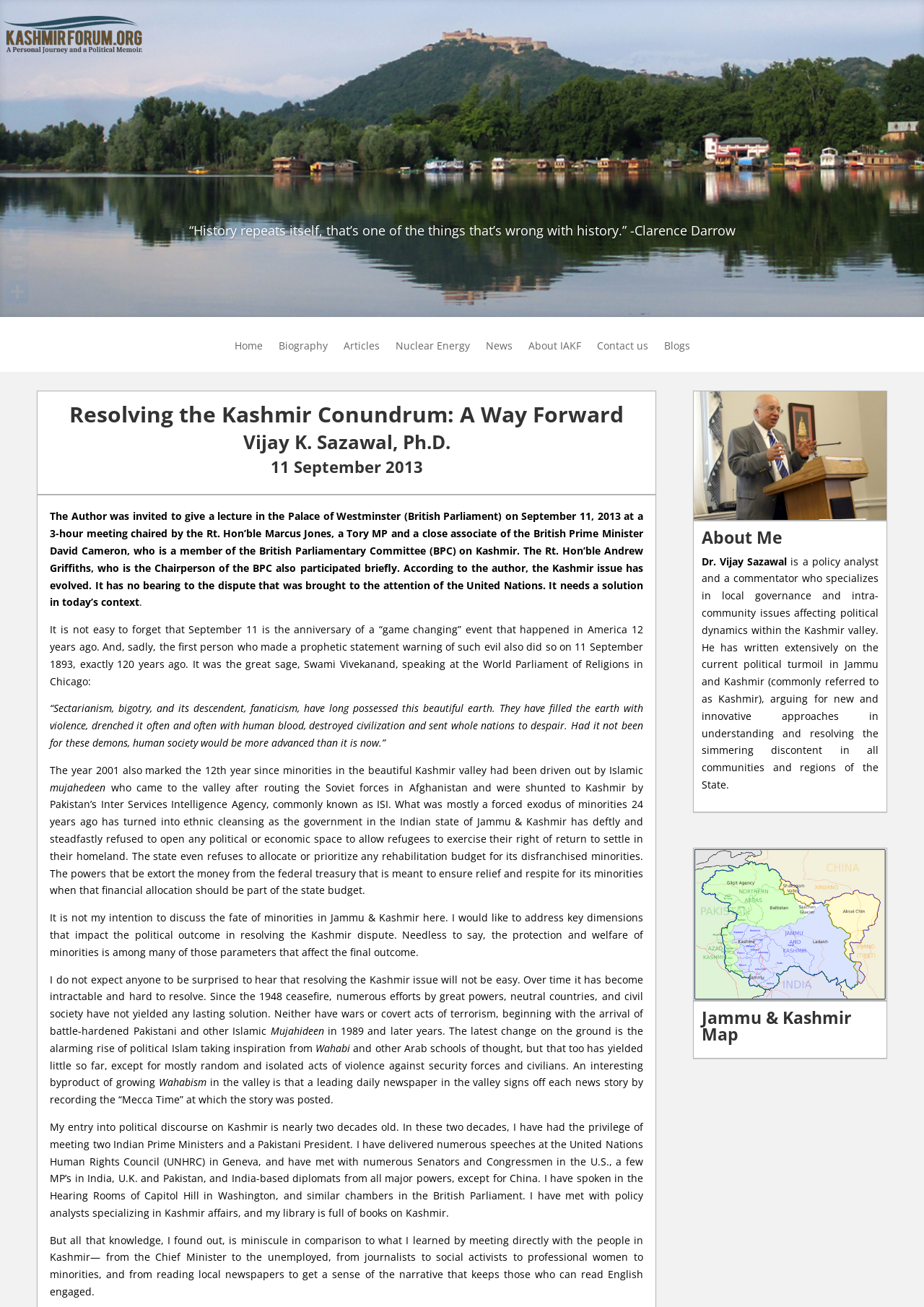What is the profession of the author?
Utilize the information in the image to give a detailed answer to the question.

The profession of the author can be found in the static text element with the text 'Dr. Vijay Sazawal is a policy analyst and a commentator...' which is located in the 'About Me' section of the webpage.